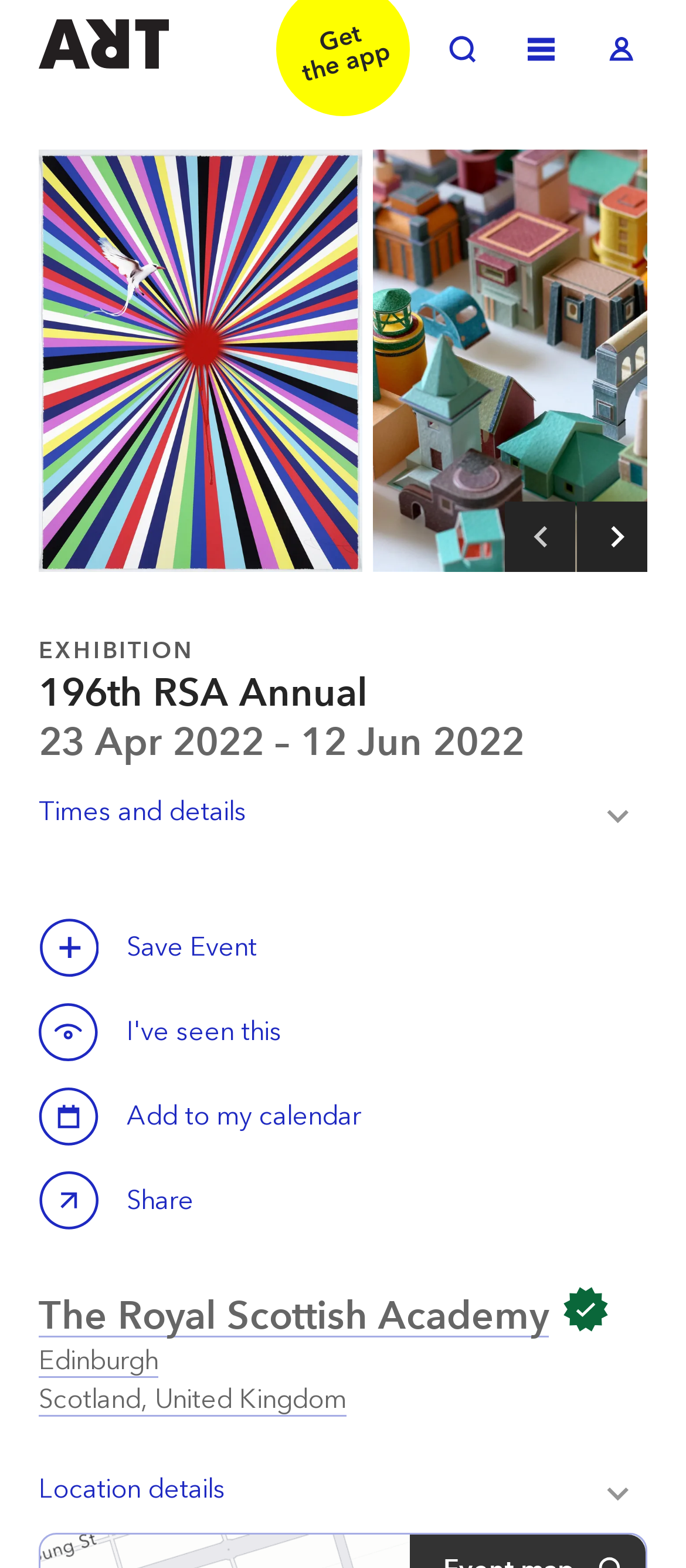Carefully examine the image and provide an in-depth answer to the question: How many buttons are there on the webpage?

There are five buttons on the webpage, which are 'Times and details Toggle', 'Save this event', 'Calendar', 'Share 196th RSA Annual', and 'Location details Toggle Location details'. These buttons are scattered throughout the webpage, providing various functionalities to the user.